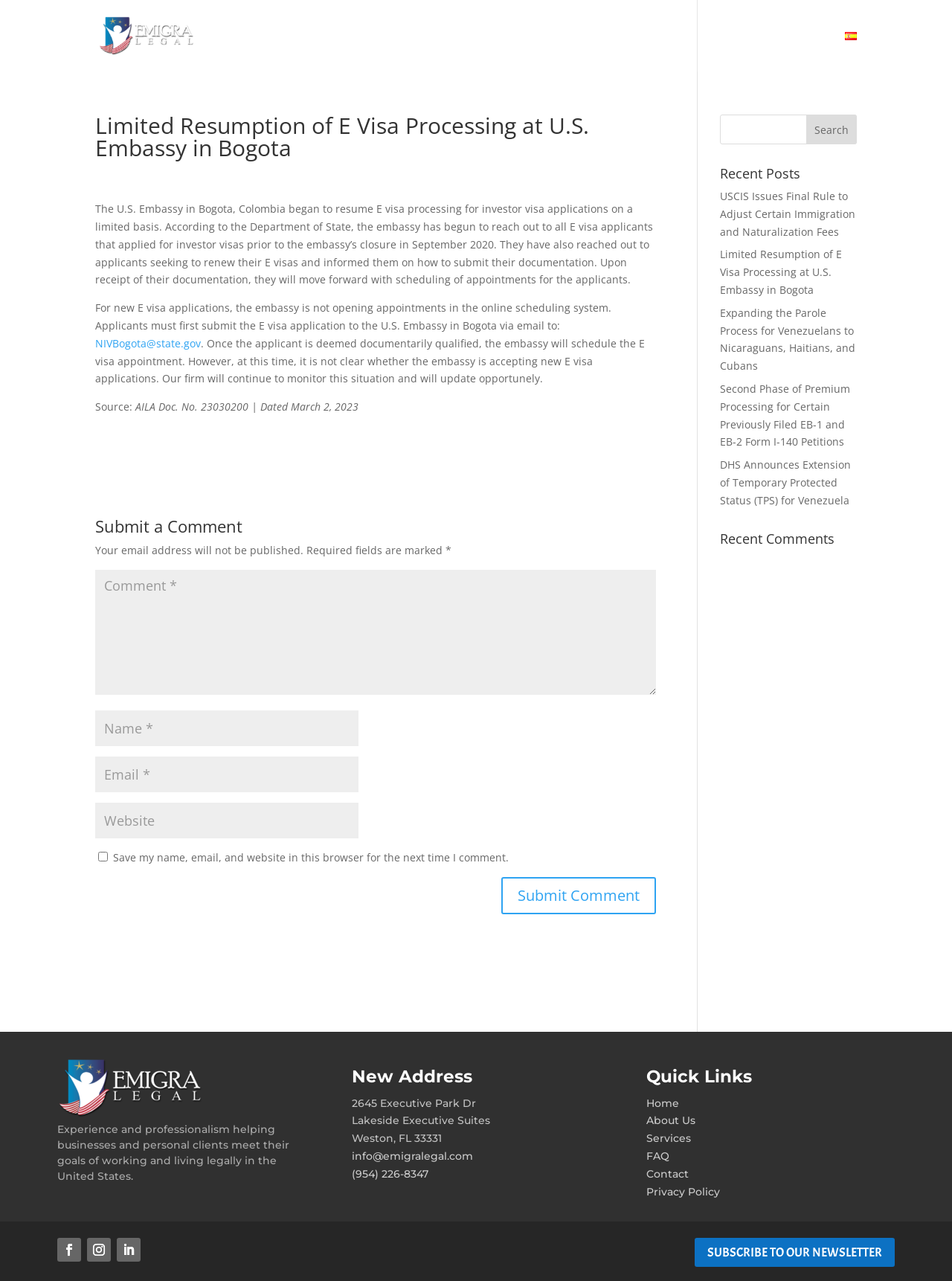Extract the bounding box coordinates for the described element: "input value="Name *" name="author"". The coordinates should be represented as four float numbers between 0 and 1: [left, top, right, bottom].

[0.1, 0.554, 0.377, 0.582]